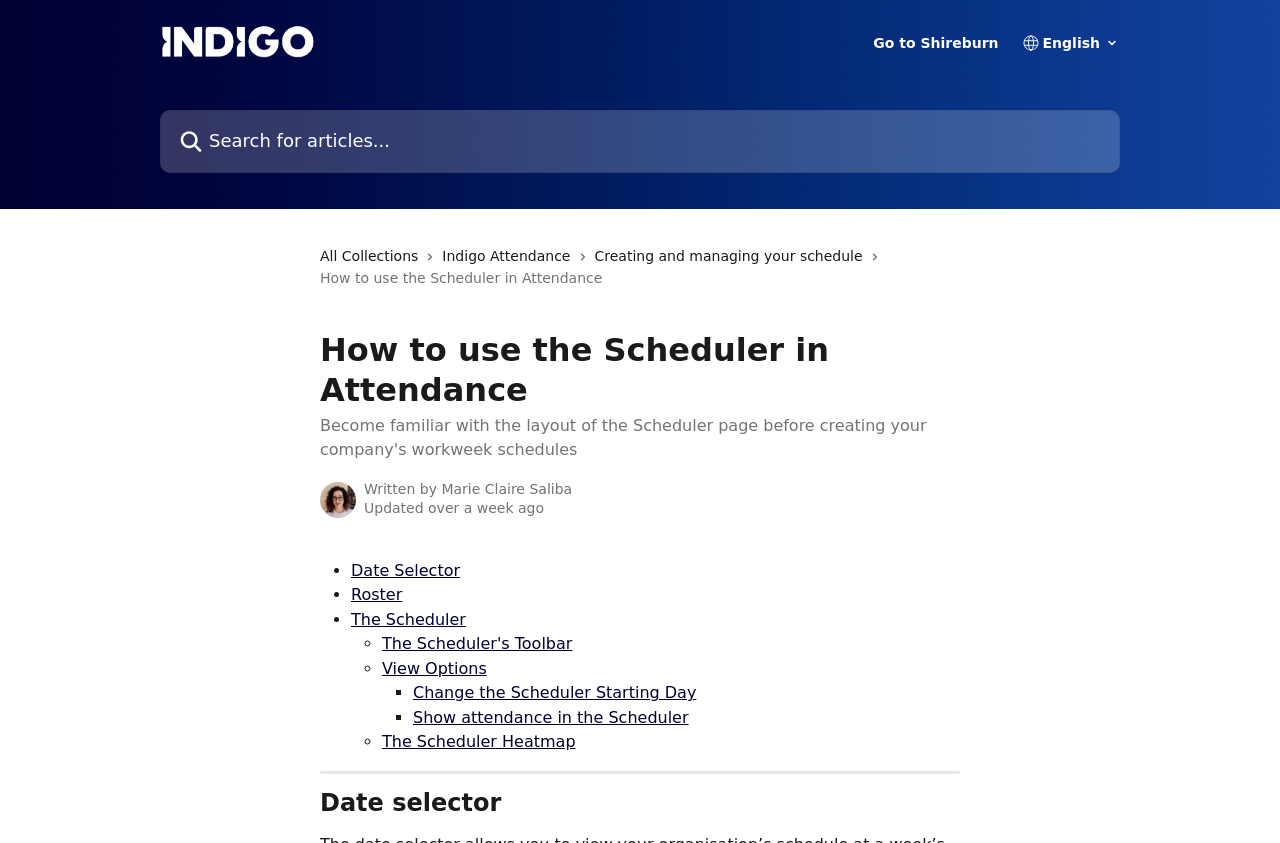Use a single word or phrase to answer the following:
How many links are there in the 'How to use the Scheduler in Attendance' section?

7